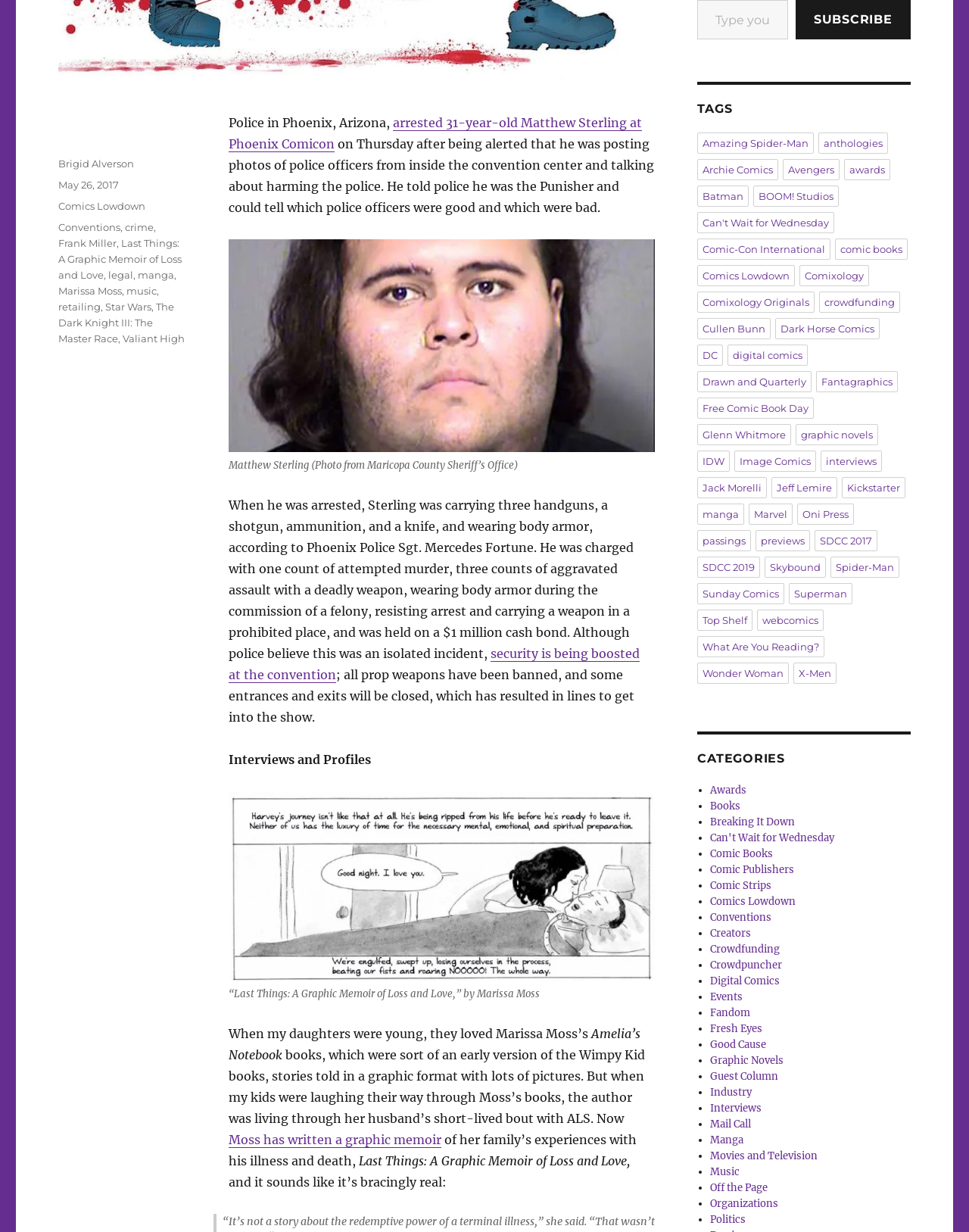Please specify the bounding box coordinates for the clickable region that will help you carry out the instruction: "Search for tags related to Conventions".

[0.72, 0.108, 0.94, 0.56]